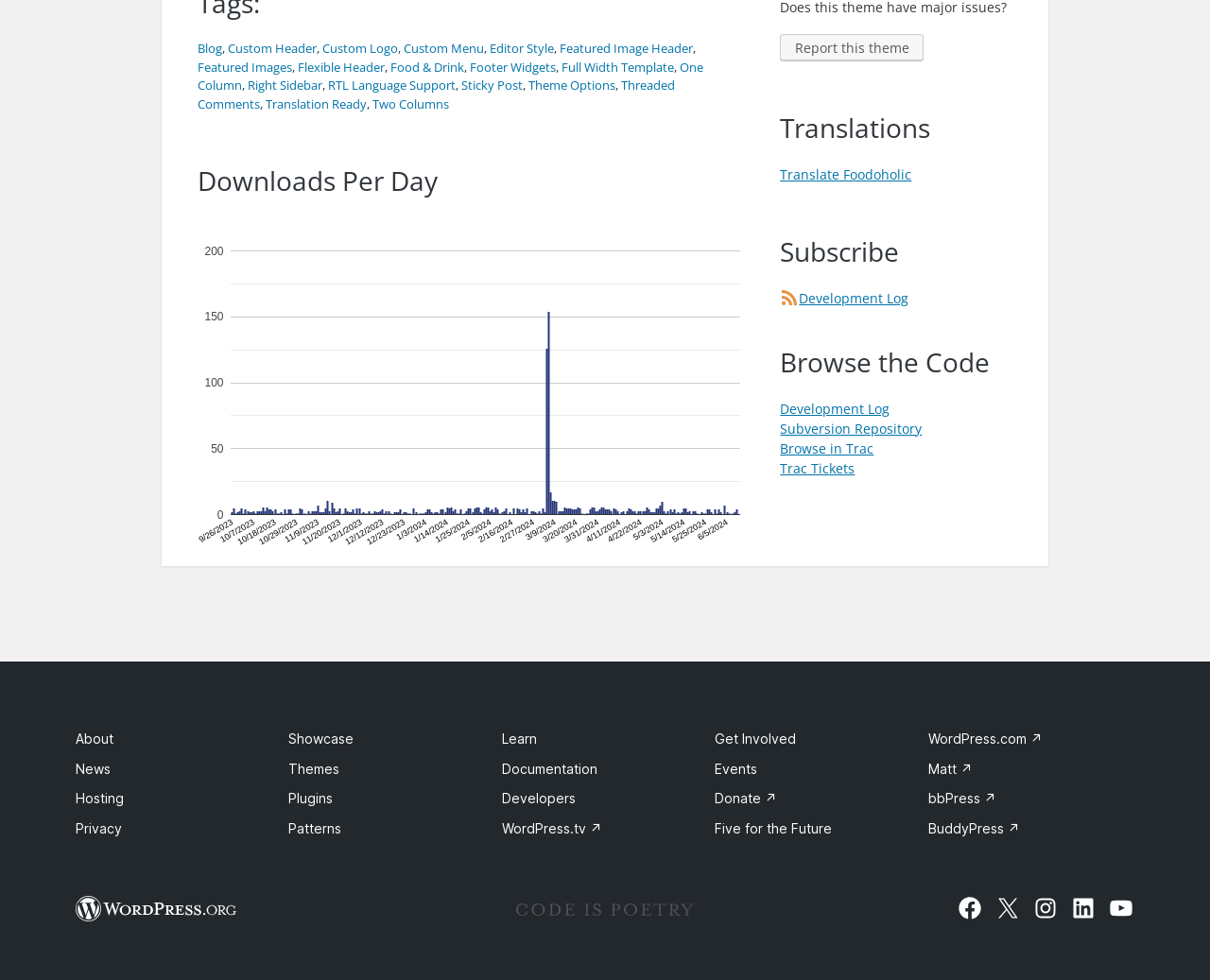Locate the bounding box coordinates of the element that needs to be clicked to carry out the instruction: "Browse the Code". The coordinates should be given as four float numbers ranging from 0 to 1, i.e., [left, top, right, bottom].

[0.645, 0.349, 0.837, 0.39]